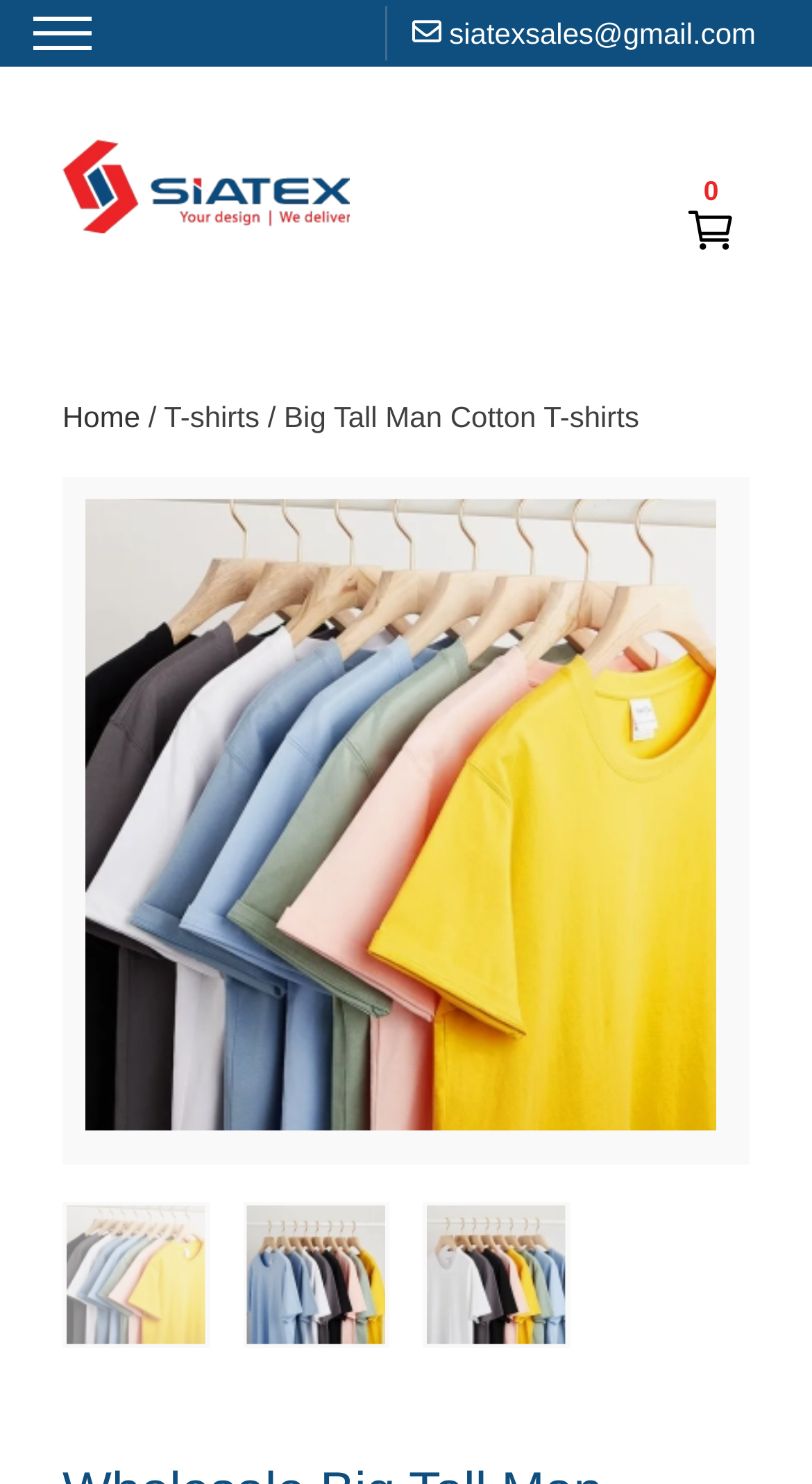What is the company's experience in clothing manufacturing?
We need a detailed and exhaustive answer to the question. Please elaborate.

The company's experience in clothing manufacturing can be found in the middle section of the webpage, which states 'Clothing manufacturer since 1987'.